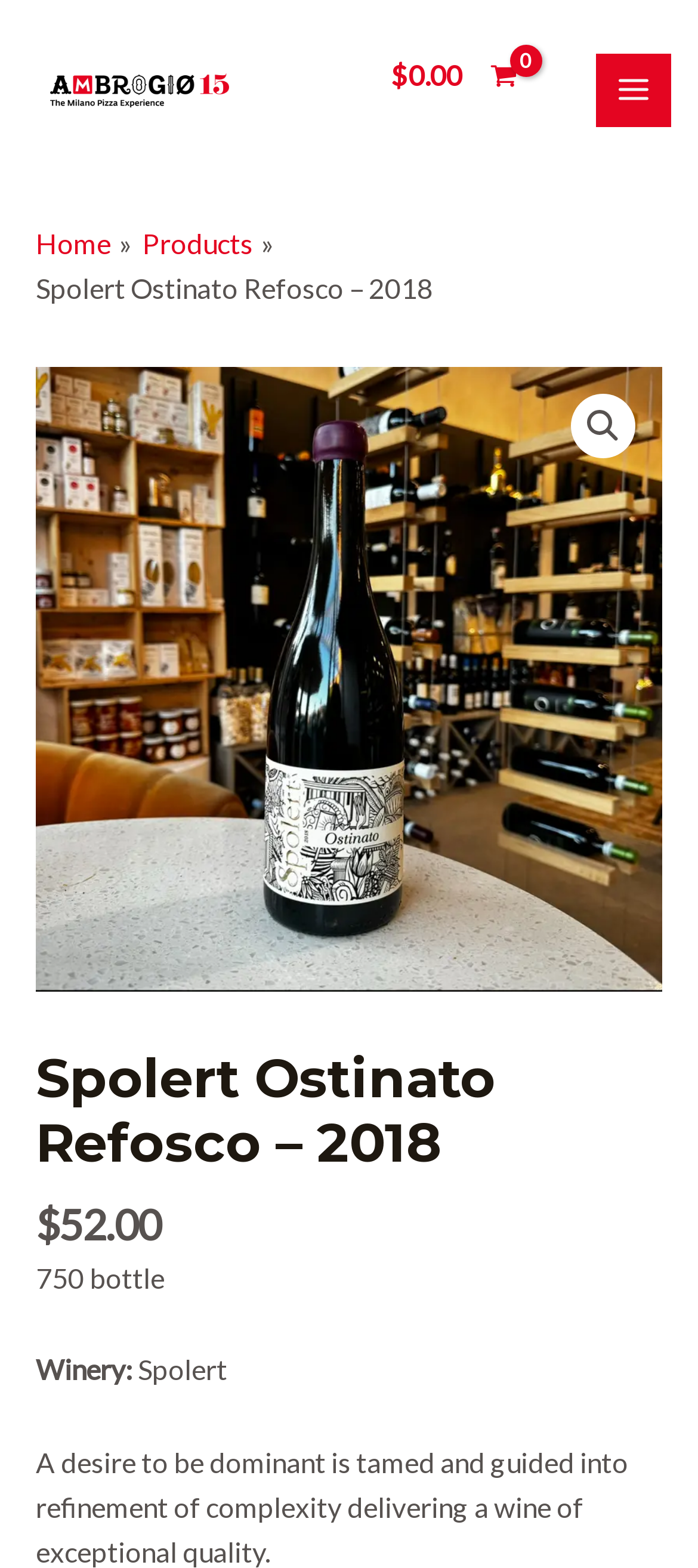Could you determine the bounding box coordinates of the clickable element to complete the instruction: "view product details"? Provide the coordinates as four float numbers between 0 and 1, i.e., [left, top, right, bottom].

[0.051, 0.668, 0.949, 0.75]